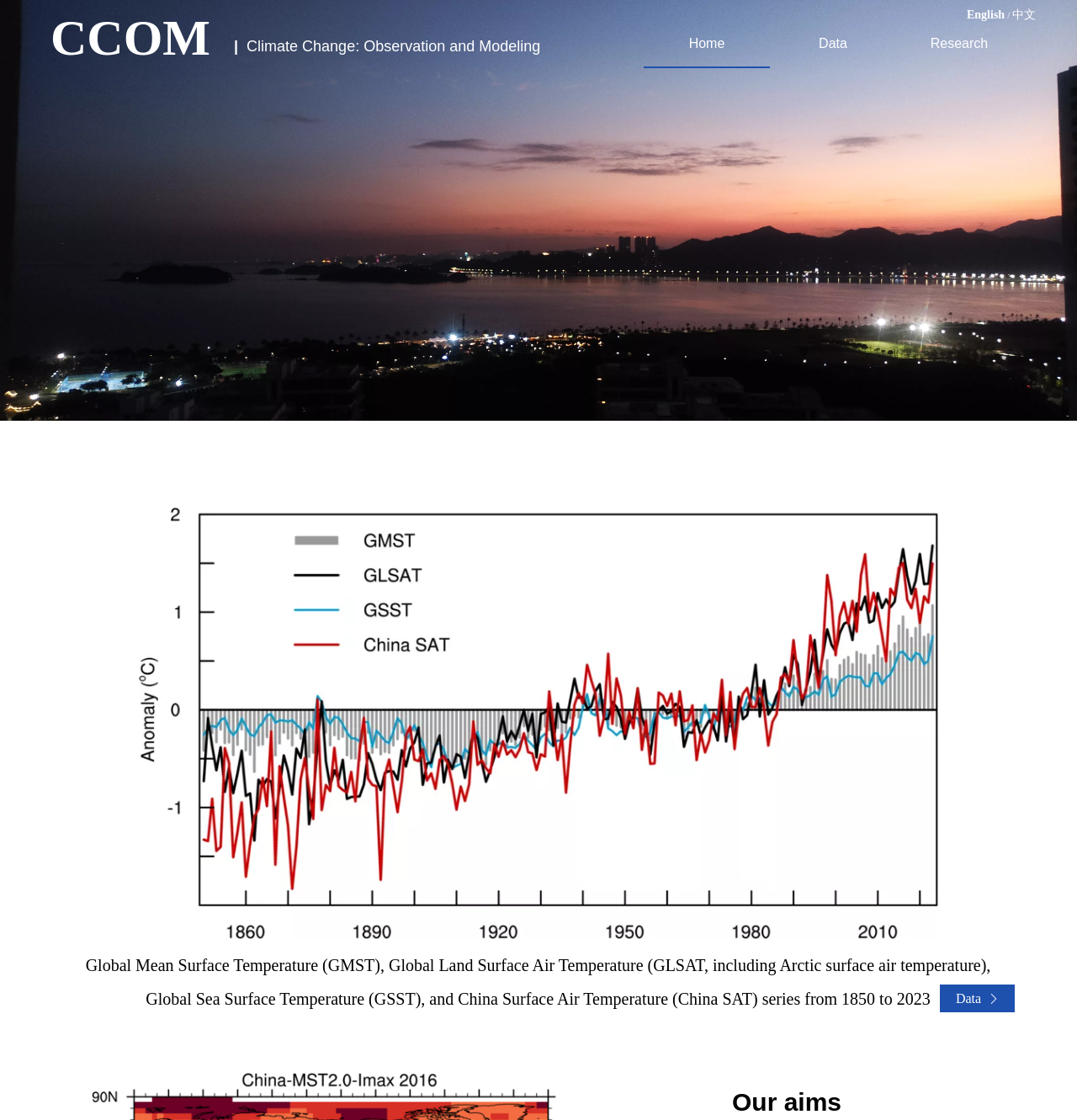Determine the bounding box coordinates in the format (top-left x, top-left y, bottom-right x, bottom-right y). Ensure all values are floating point numbers between 0 and 1. Identify the bounding box of the UI element described by: HomeHome

[0.605, 0.017, 0.707, 0.061]